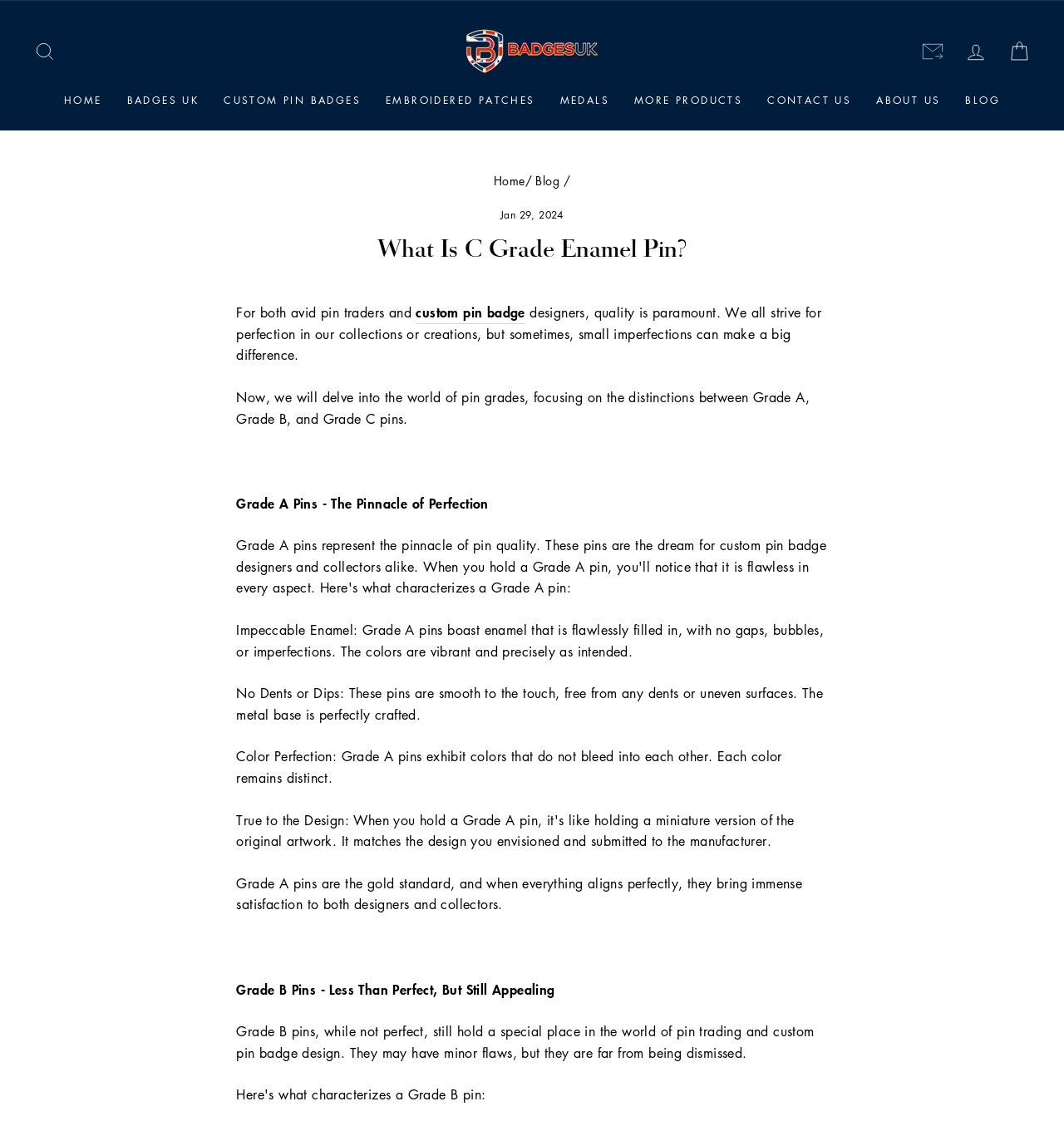Respond to the following query with just one word or a short phrase: 
How many navigation links are in the primary navigation?

9